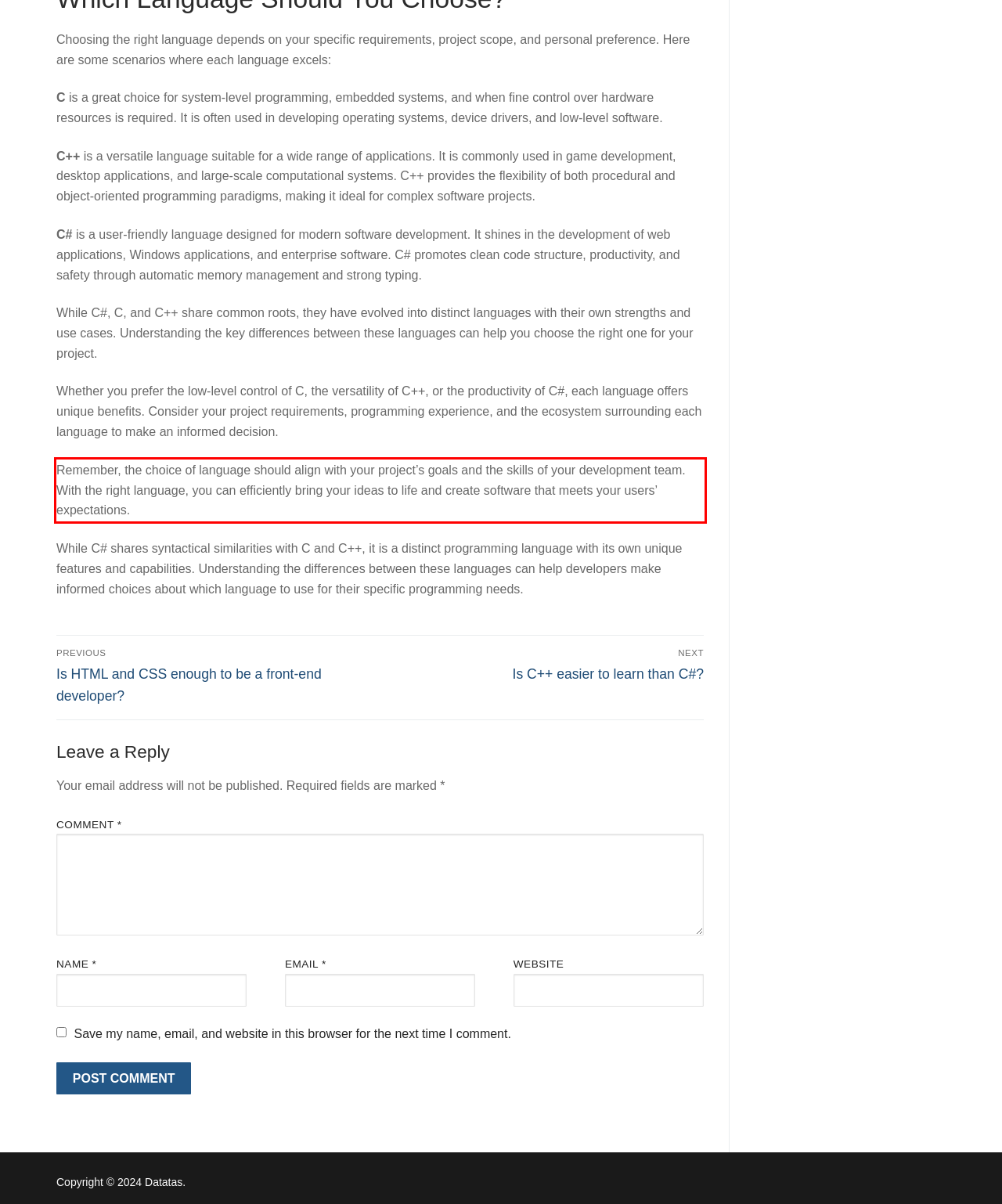Given a screenshot of a webpage containing a red rectangle bounding box, extract and provide the text content found within the red bounding box.

Remember, the choice of language should align with your project’s goals and the skills of your development team. With the right language, you can efficiently bring your ideas to life and create software that meets your users’ expectations.